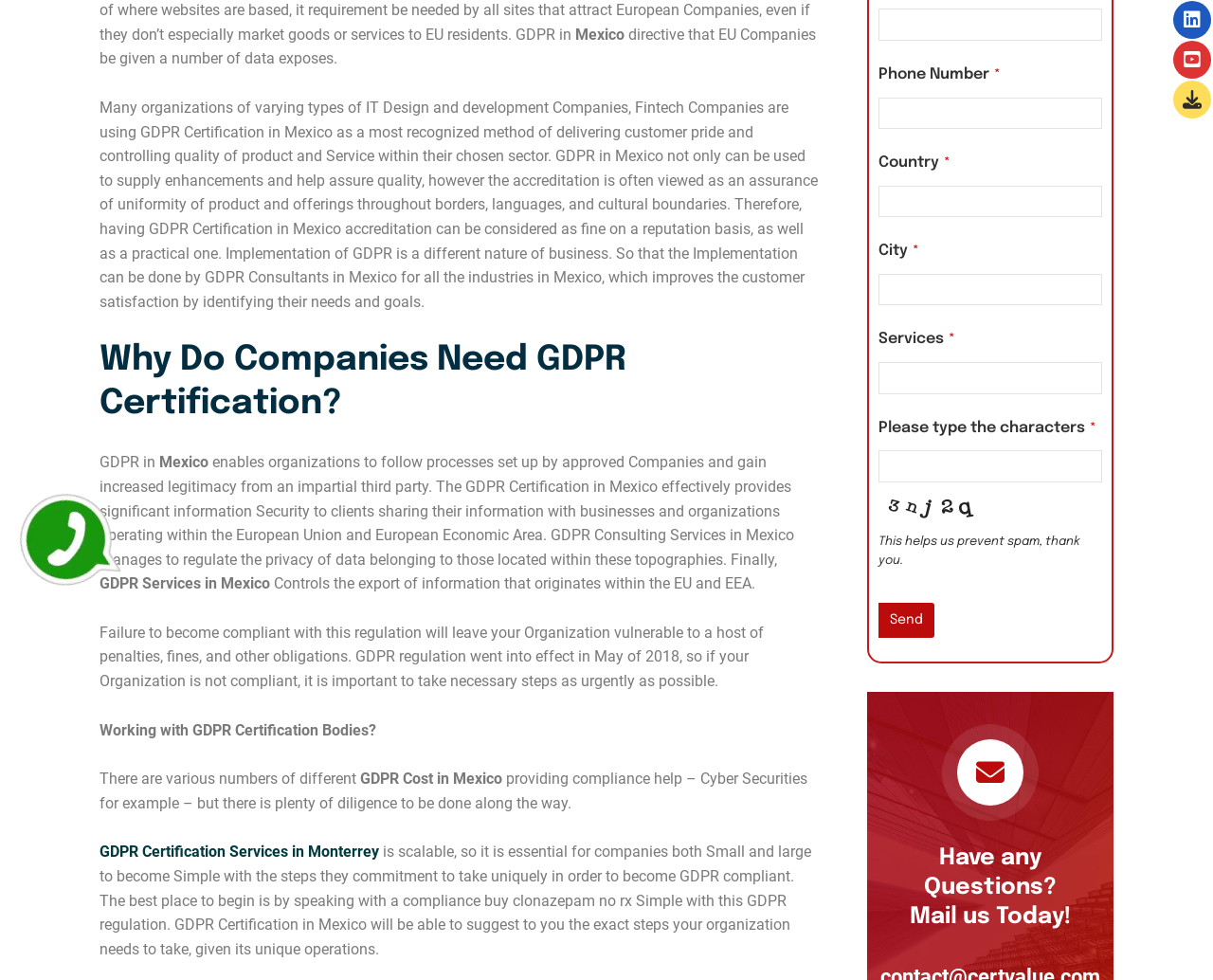Identify the bounding box for the given UI element using the description provided. Coordinates should be in the format (top-left x, top-left y, bottom-right x, bottom-right y) and must be between 0 and 1. Here is the description: GDPR Certification Services in Monterrey

[0.082, 0.86, 0.312, 0.879]